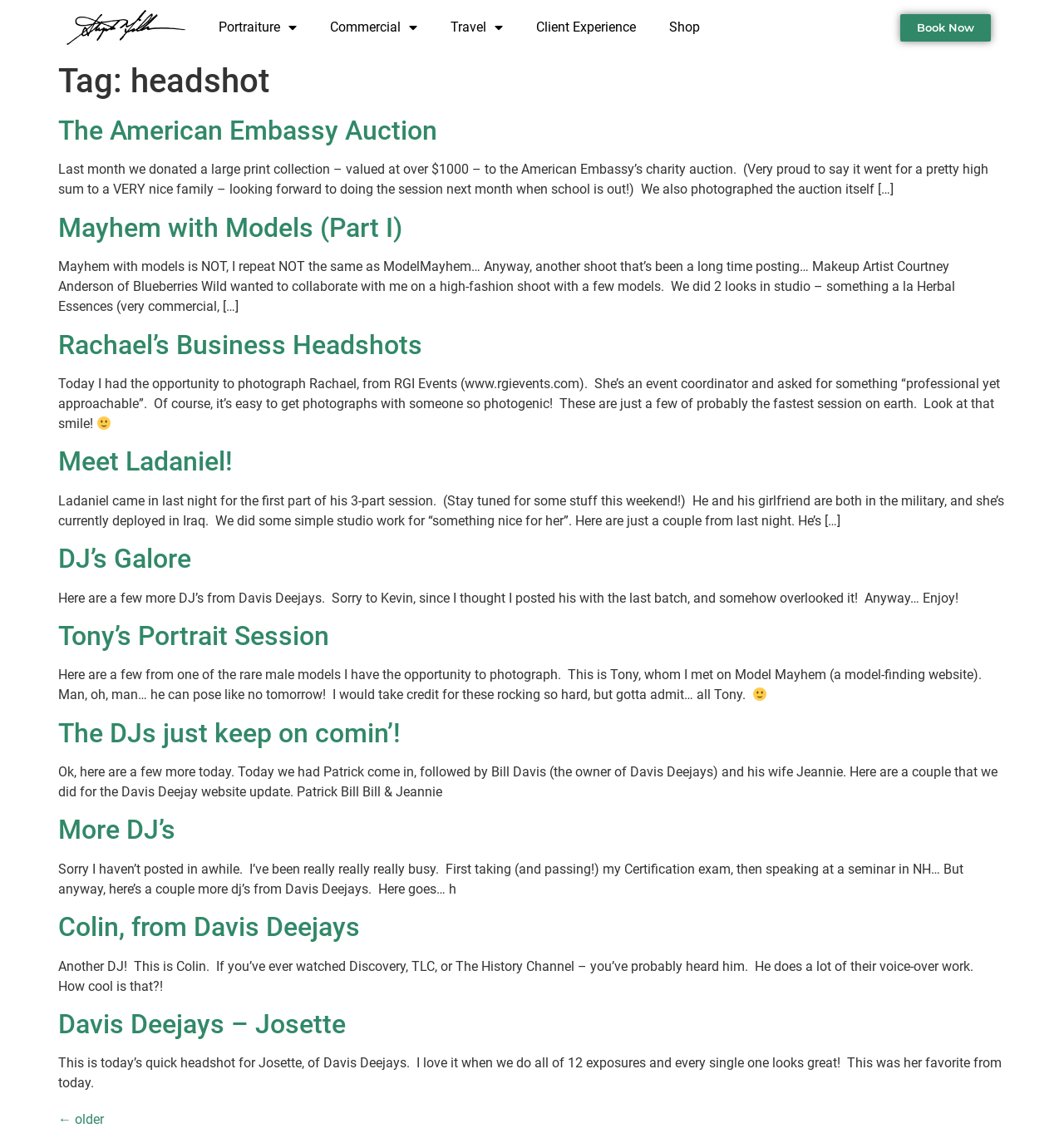Pinpoint the bounding box coordinates of the clickable element to carry out the following instruction: "Click the 'Contact' link."

None